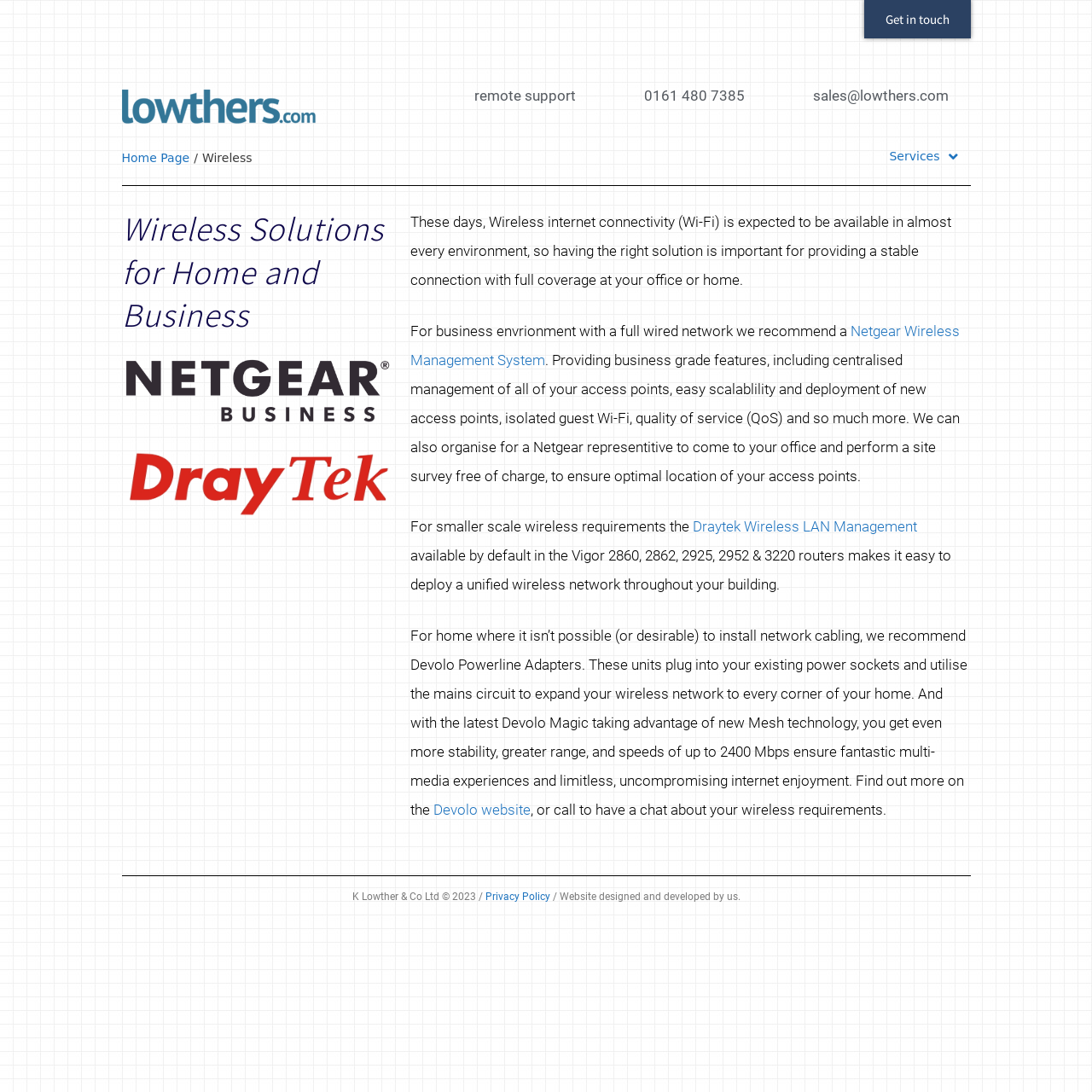What is the phone number to get in touch?
Provide a one-word or short-phrase answer based on the image.

0161 480 7385